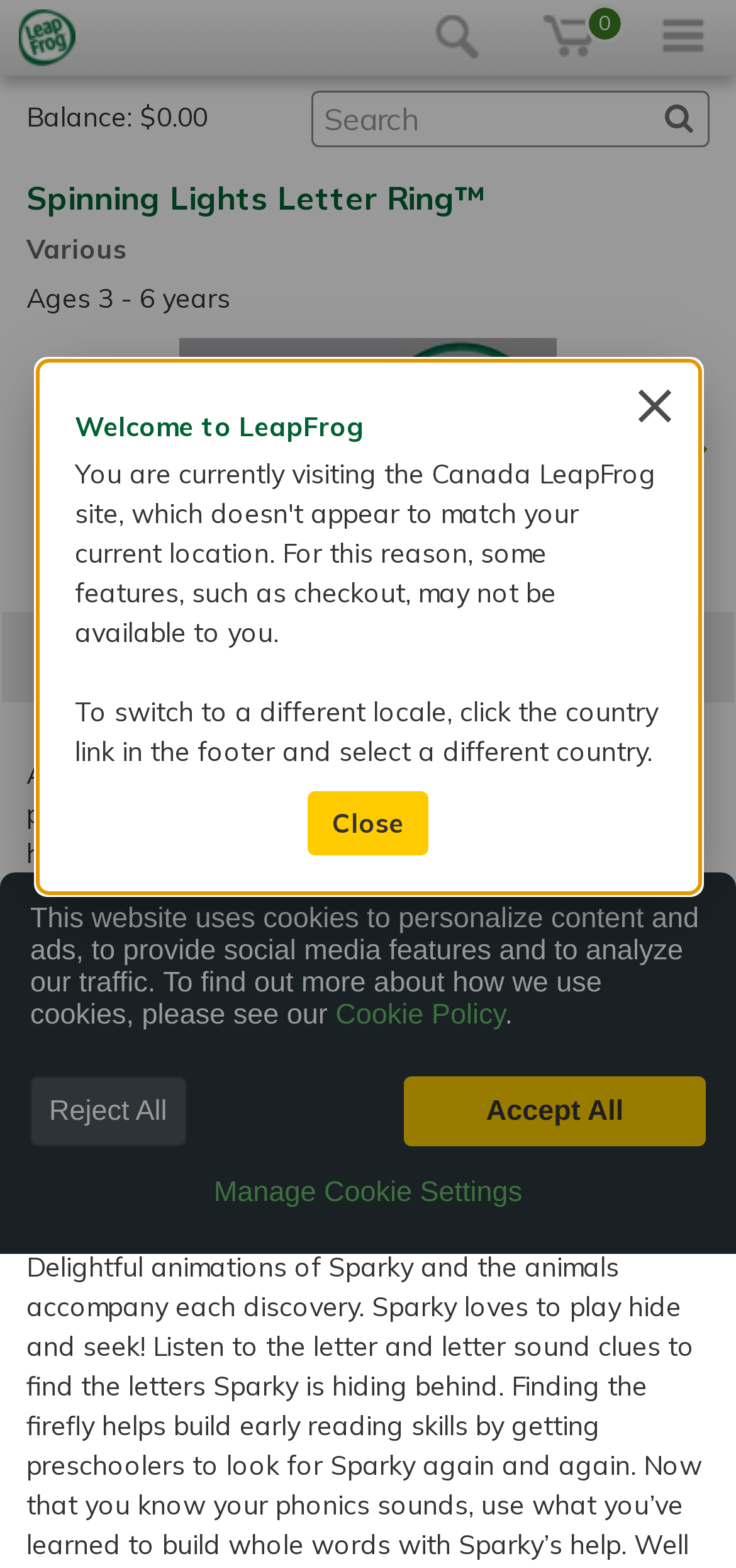Determine the main text heading of the webpage and provide its content.

Spinning Lights Letter Ring™